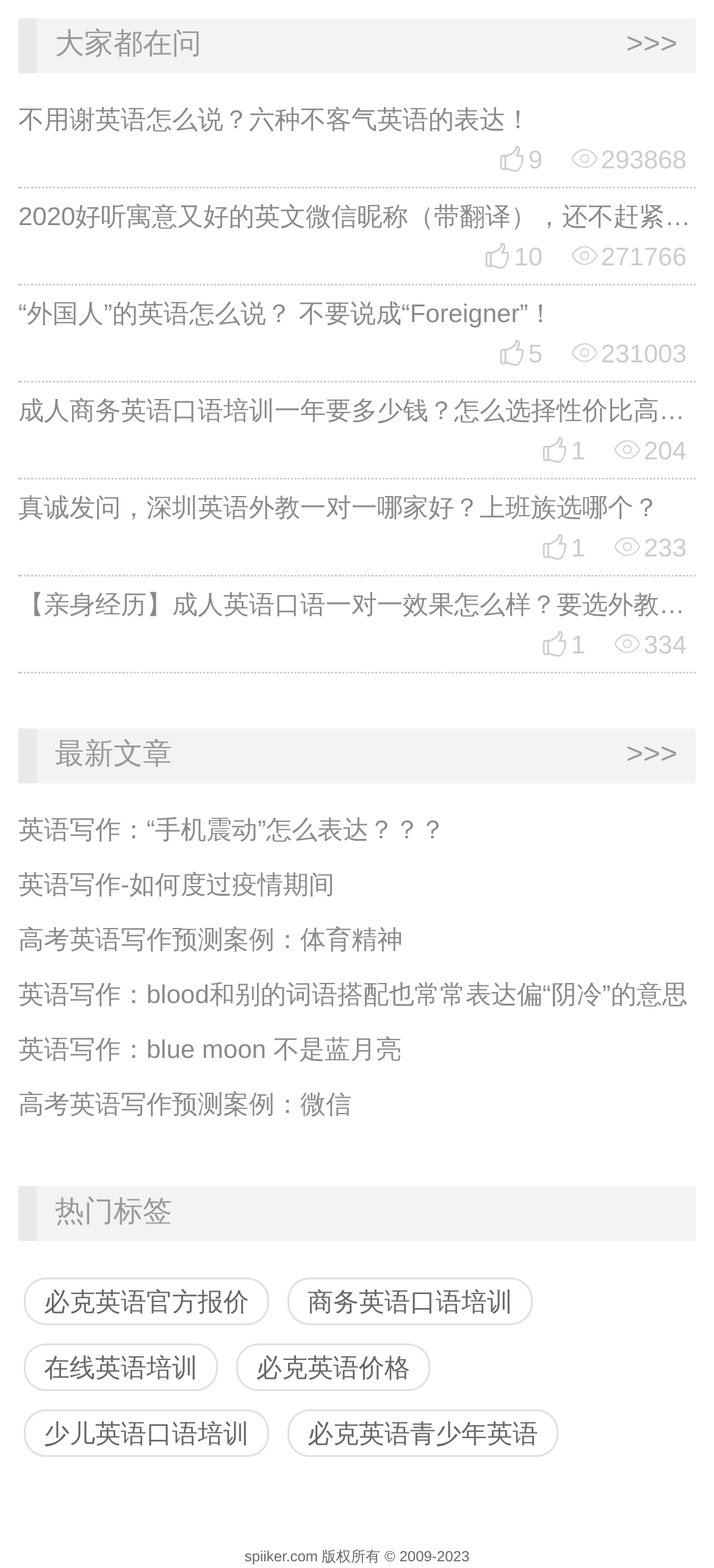Pinpoint the bounding box coordinates of the clickable area needed to execute the instruction: "Click on the link to learn about not saying thank you in English". The coordinates should be specified as four float numbers between 0 and 1, i.e., [left, top, right, bottom].

[0.026, 0.065, 0.974, 0.088]